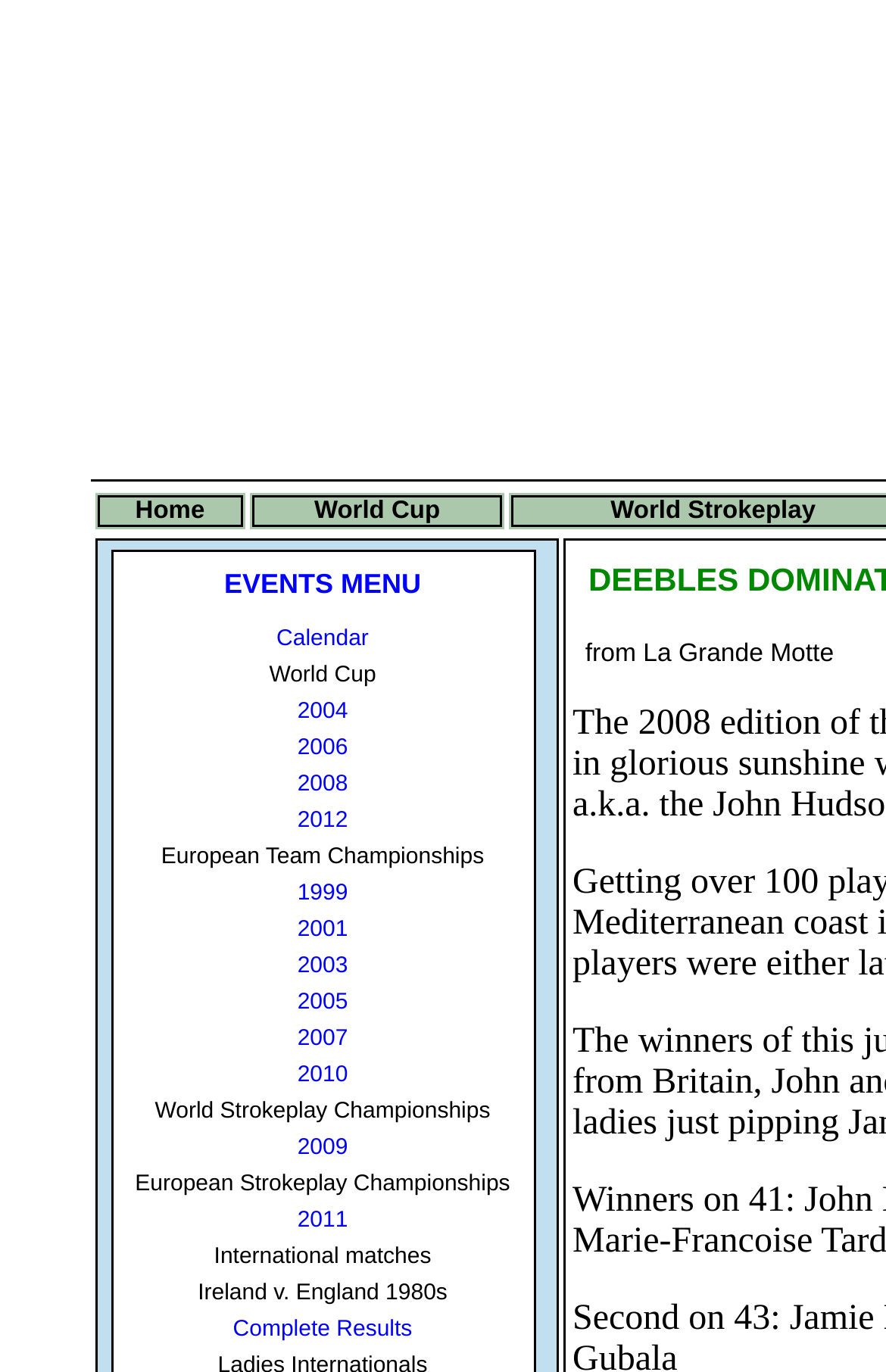Locate the bounding box coordinates of the element I should click to achieve the following instruction: "Click on Home".

[0.108, 0.359, 0.276, 0.386]